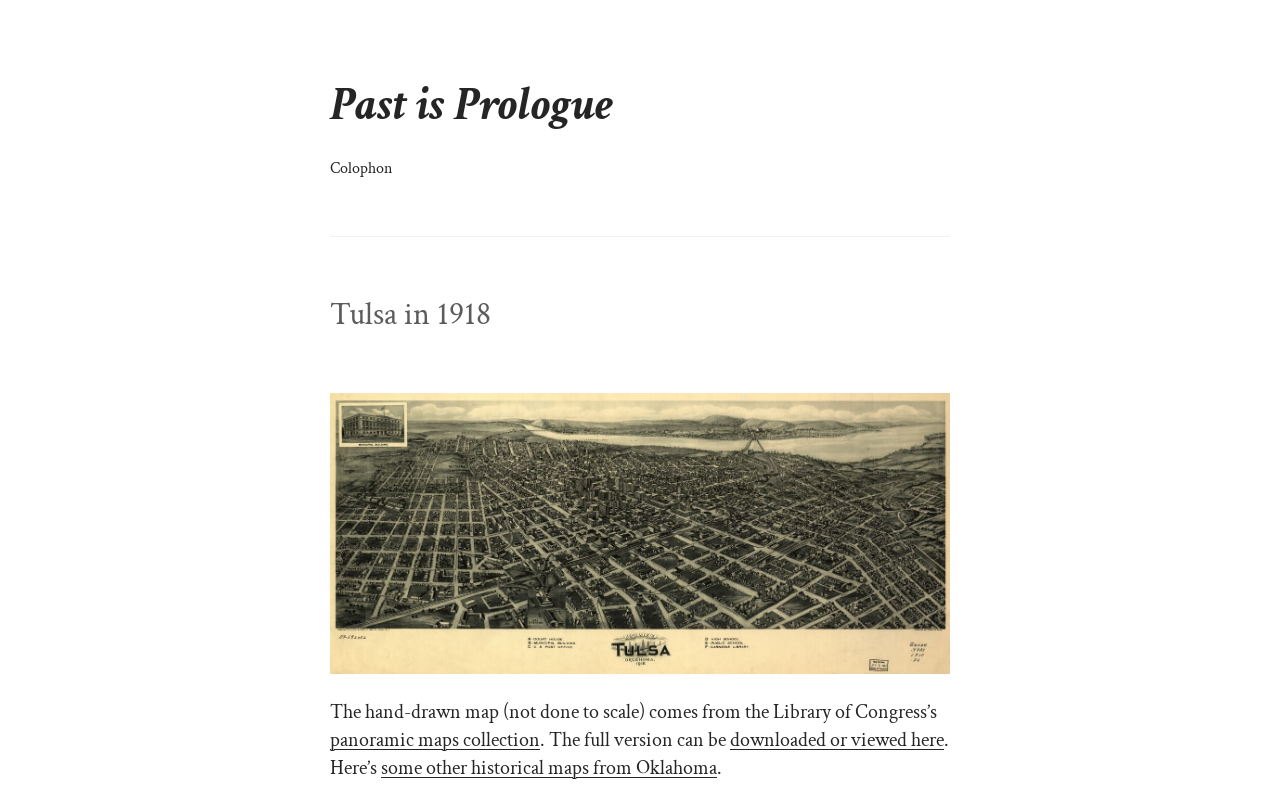What is the topic of the other historical maps mentioned?
From the details in the image, provide a complete and detailed answer to the question.

The topic of the other historical maps mentioned is Oklahoma, as indicated by the link 'some other historical maps from Oklahoma' below the map description.